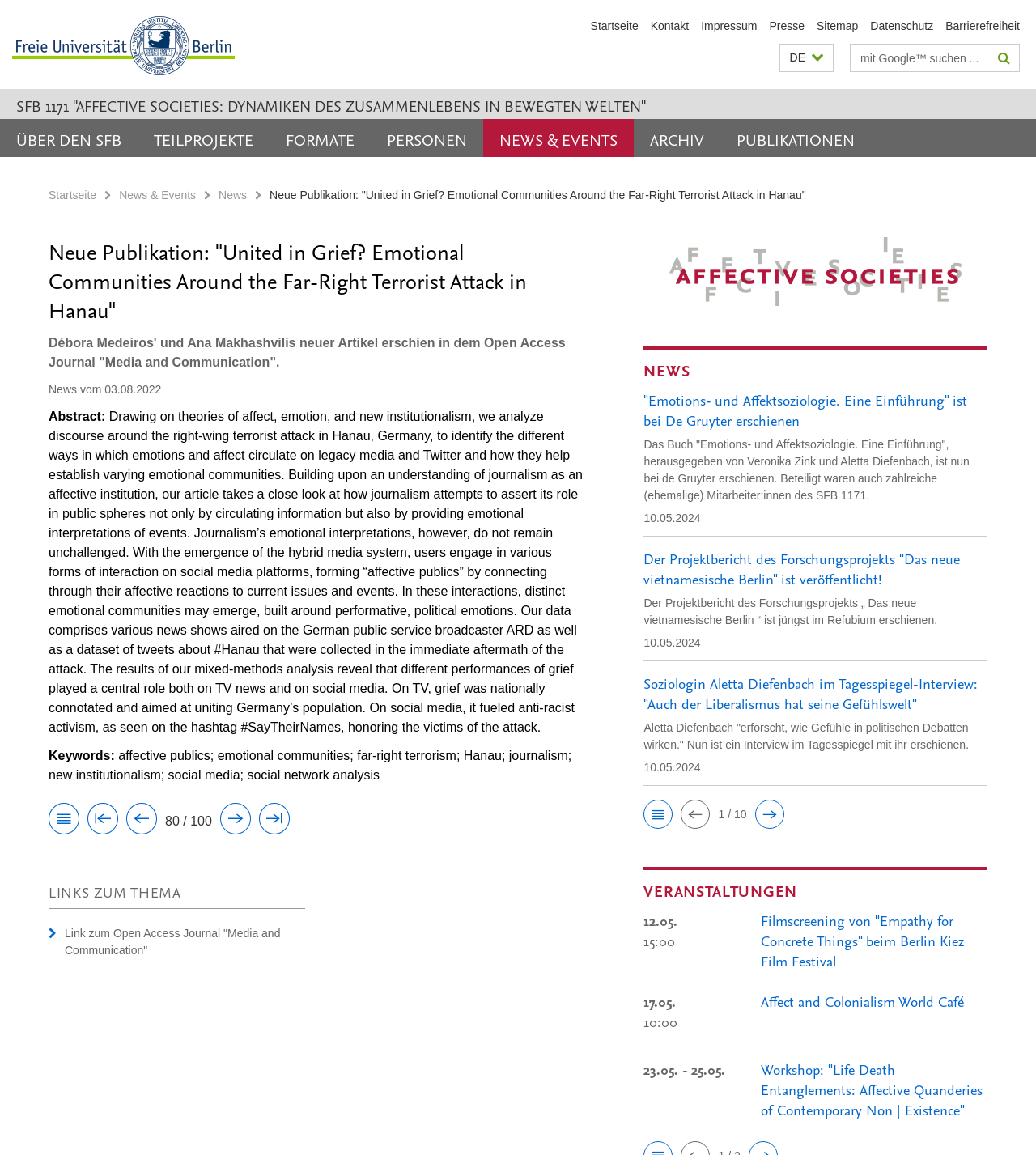Using the provided element description: "Affect and Colonialism World Café", identify the bounding box coordinates. The coordinates should be four floats between 0 and 1 in the order [left, top, right, bottom].

[0.735, 0.858, 0.931, 0.876]